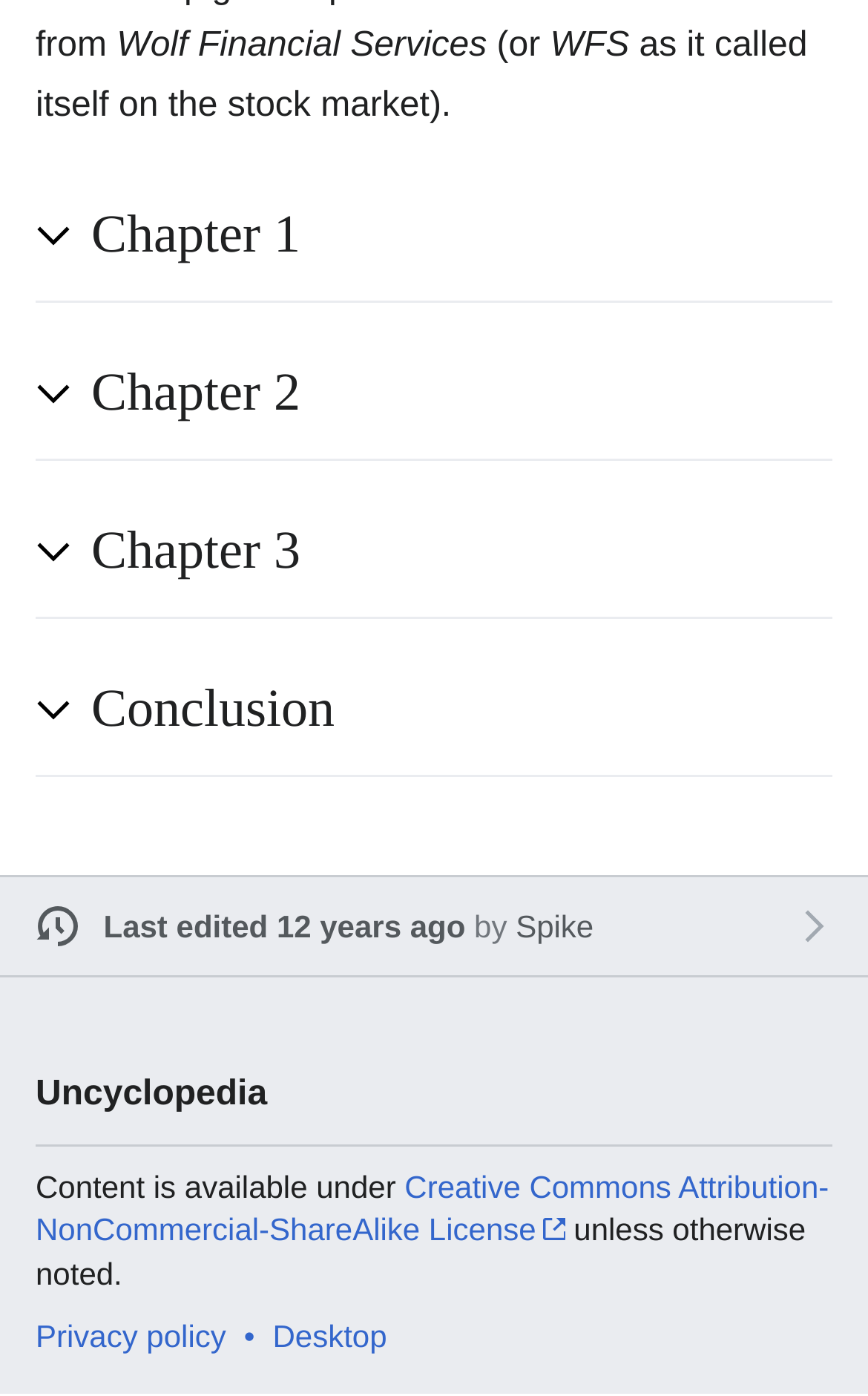How many chapters are there in the content?
Using the details from the image, give an elaborate explanation to answer the question.

There are three chapters in the content, which can be seen by the headings 'Chapter 1', 'Chapter 2', and 'Chapter 3' on the webpage.